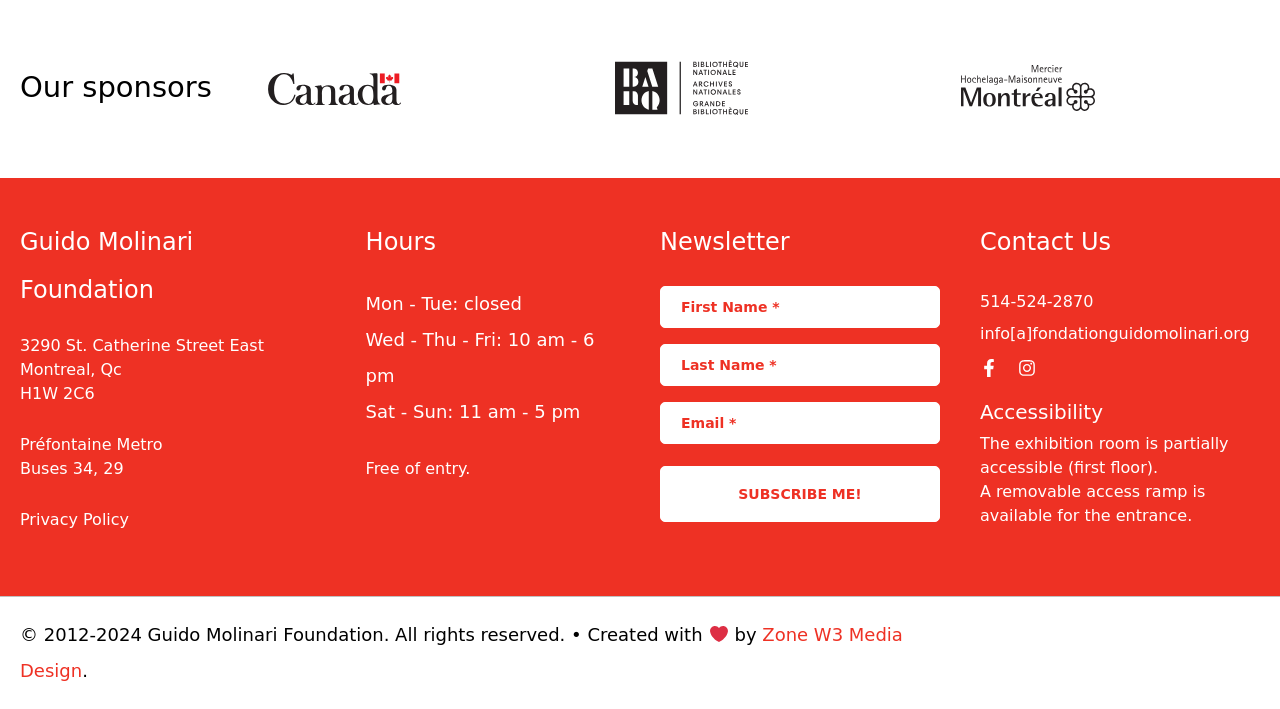What is the name of the foundation?
Please provide a detailed and comprehensive answer to the question.

The name of the foundation can be found in the heading 'Guido Molinari Foundation' located at the top of the webpage, with a bounding box coordinate of [0.016, 0.307, 0.254, 0.442].